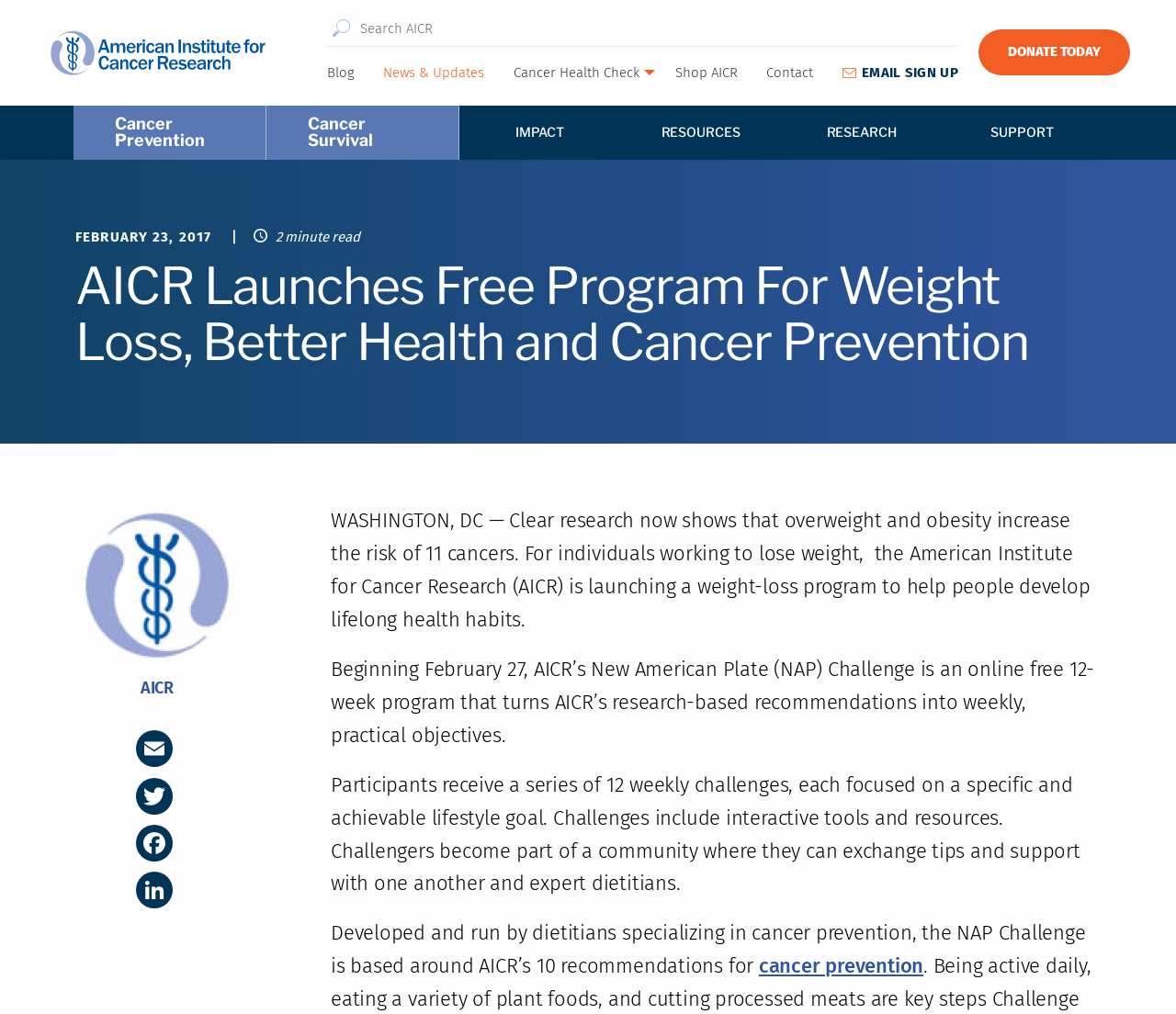Identify the bounding box of the HTML element described as: "READ THE REPORT HERE".

None